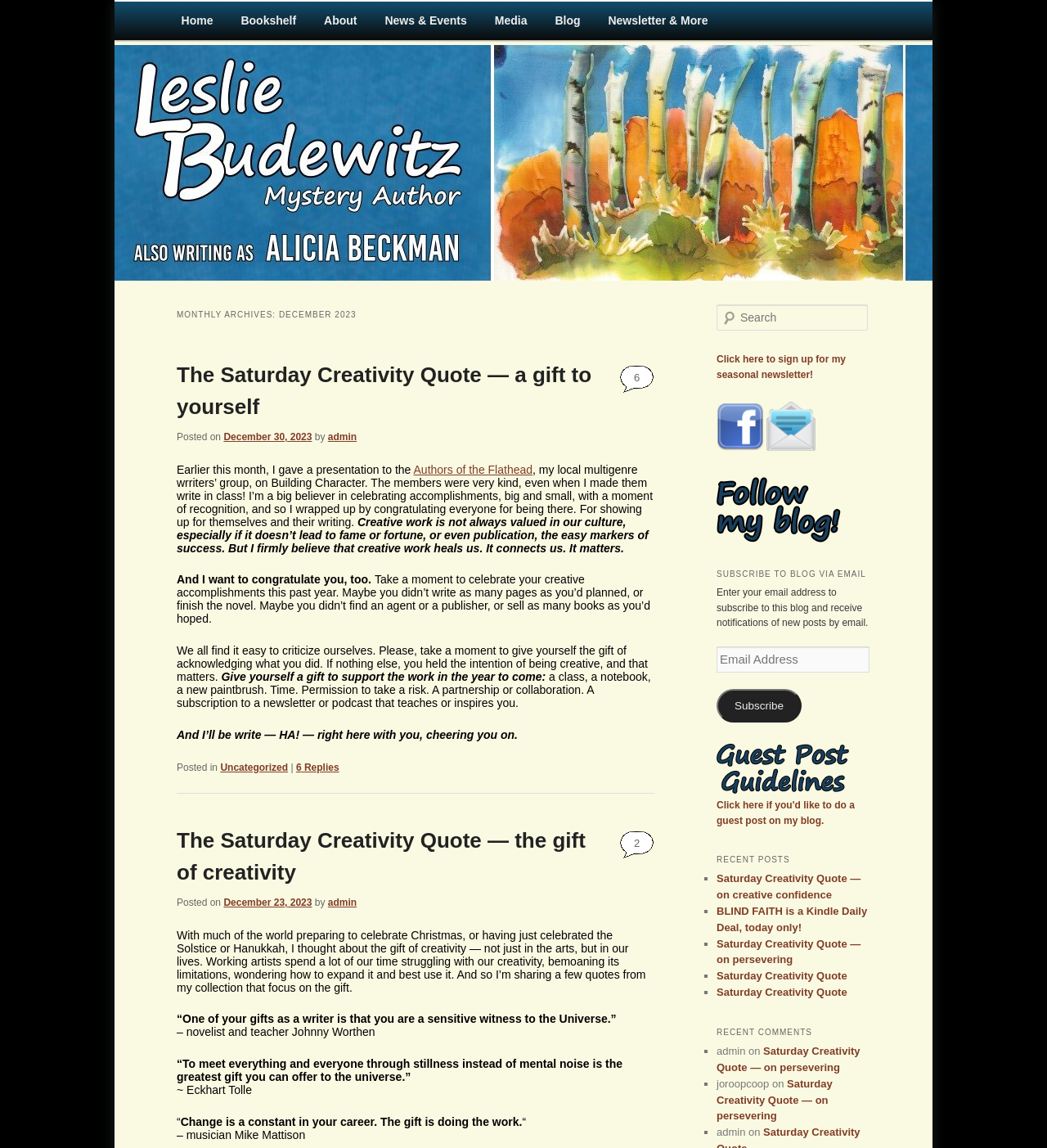Could you locate the bounding box coordinates for the section that should be clicked to accomplish this task: "Read the 'Girls Score Goals' tournament article".

None